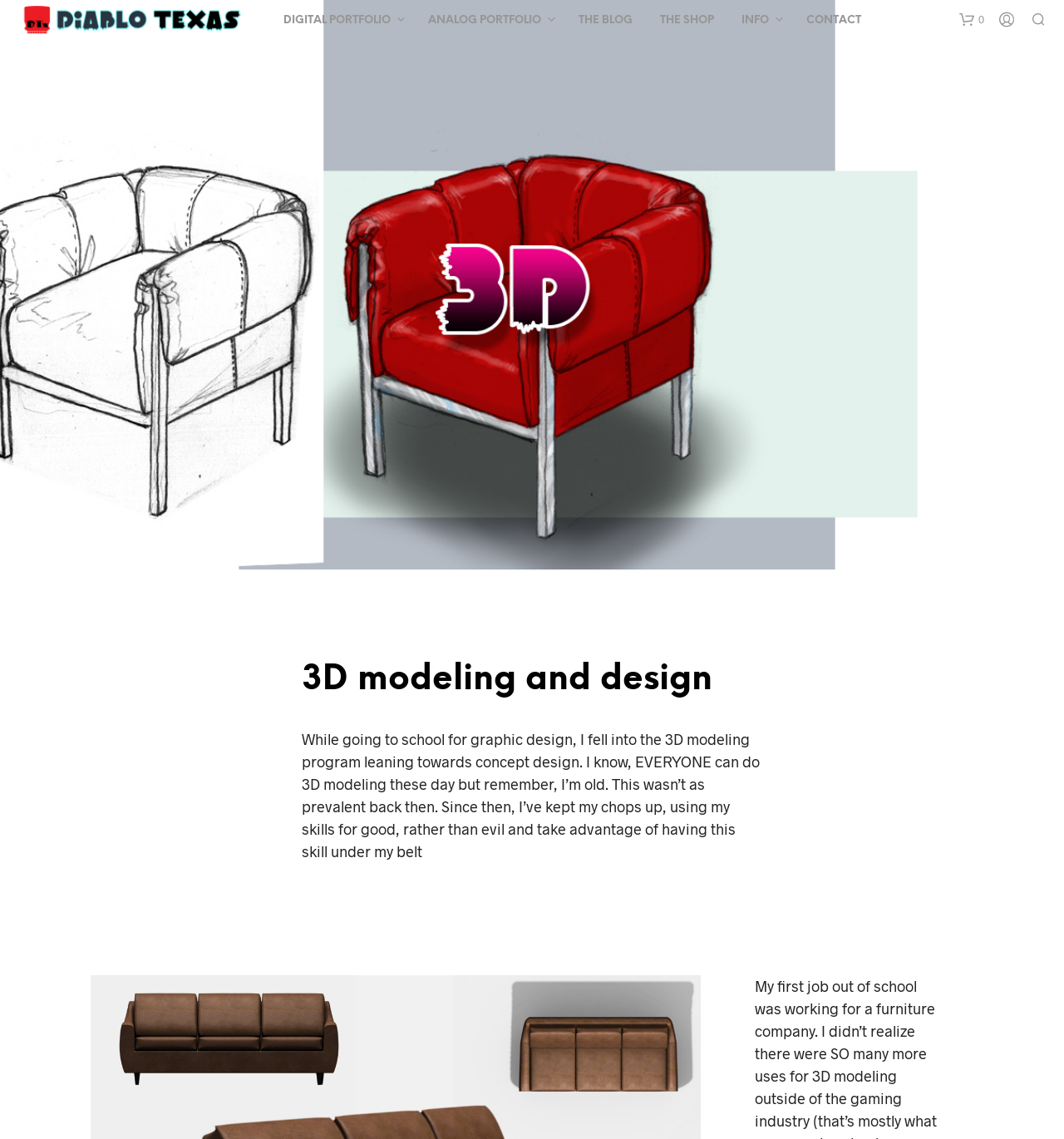What is the name of the website?
Answer the question with a thorough and detailed explanation.

The name of the website can be determined by looking at the link element with the text 'DiabloTexas' at the top of the page, which is likely the logo or title of the website.